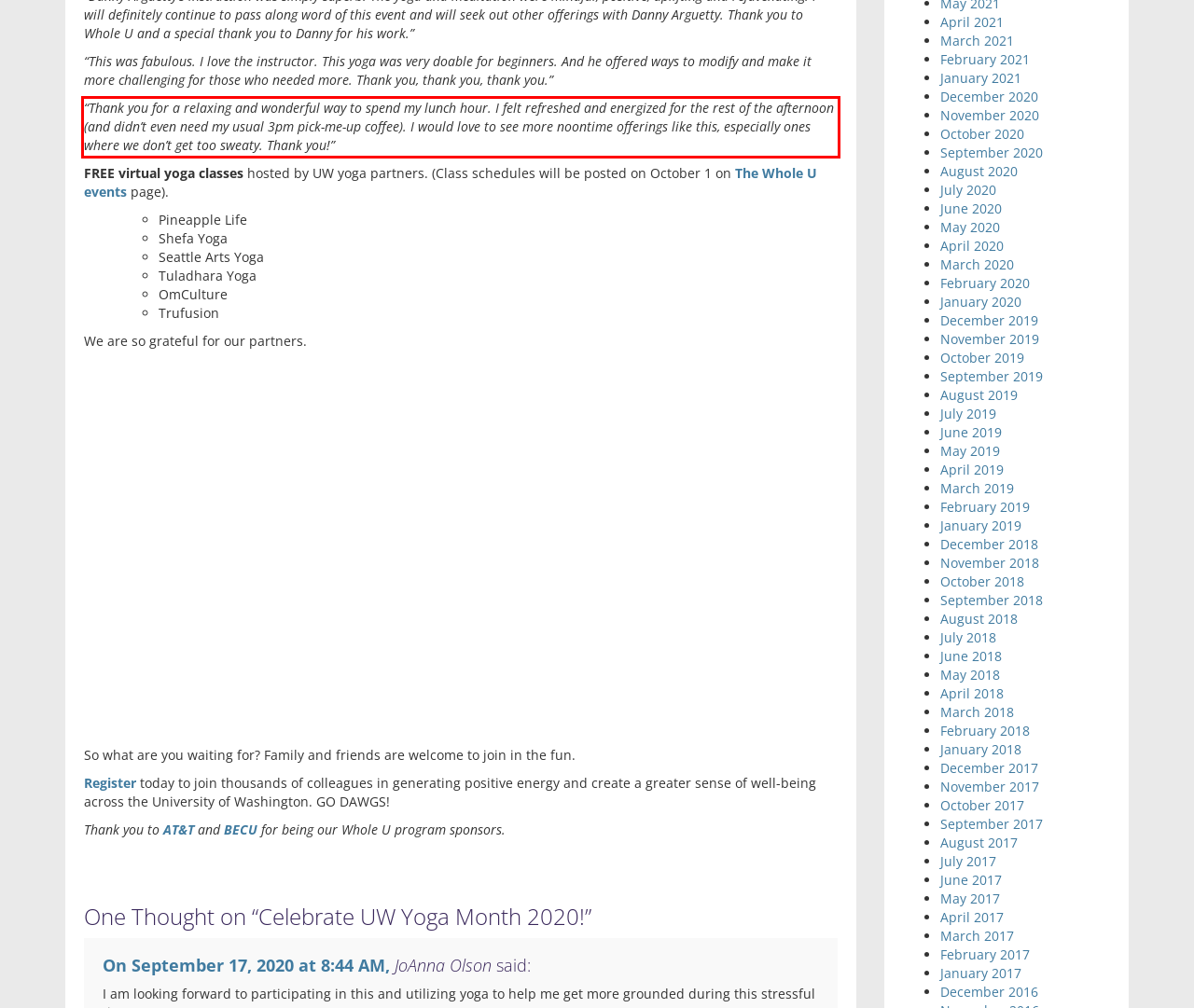Review the webpage screenshot provided, and perform OCR to extract the text from the red bounding box.

“Thank you for a relaxing and wonderful way to spend my lunch hour. I felt refreshed and energized for the rest of the afternoon (and didn’t even need my usual 3pm pick-me-up coffee). I would love to see more noontime offerings like this, especially ones where we don’t get too sweaty. Thank you!”